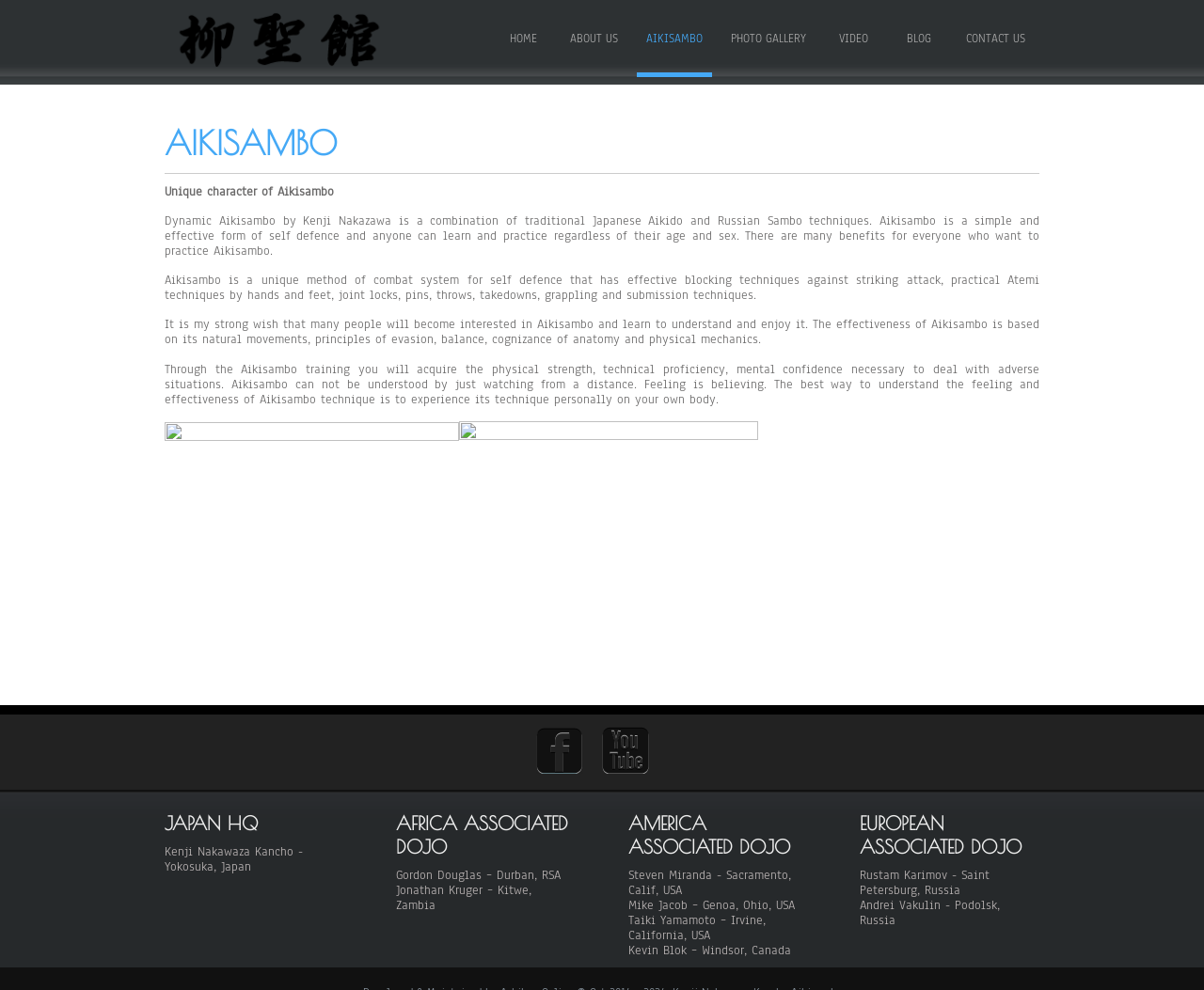What is the location of the Africa associated dojo?
Please provide a comprehensive answer based on the information in the image.

The location of the Africa associated dojo can be found in the StaticText element 'Gordon Douglas – Durban, RSA' which is a child element of the complementary element with the heading 'AFRICA ASSOCIATED DOJO'.